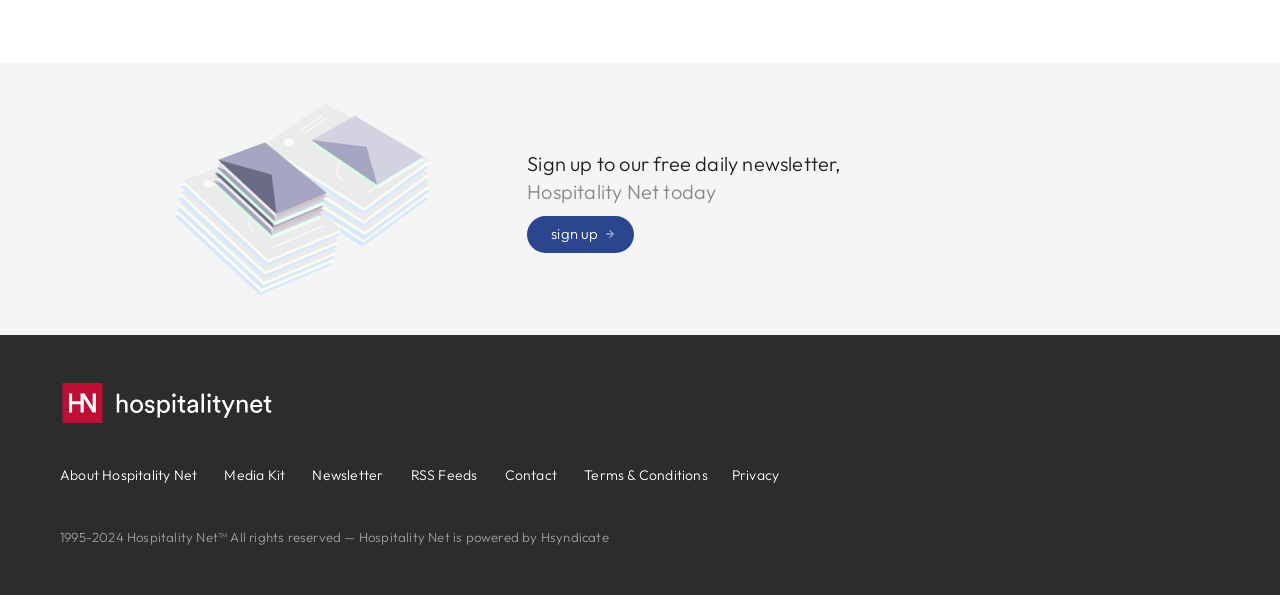Please determine the bounding box coordinates of the element to click on in order to accomplish the following task: "Contact Hospitality Net". Ensure the coordinates are four float numbers ranging from 0 to 1, i.e., [left, top, right, bottom].

[0.394, 0.783, 0.435, 0.813]